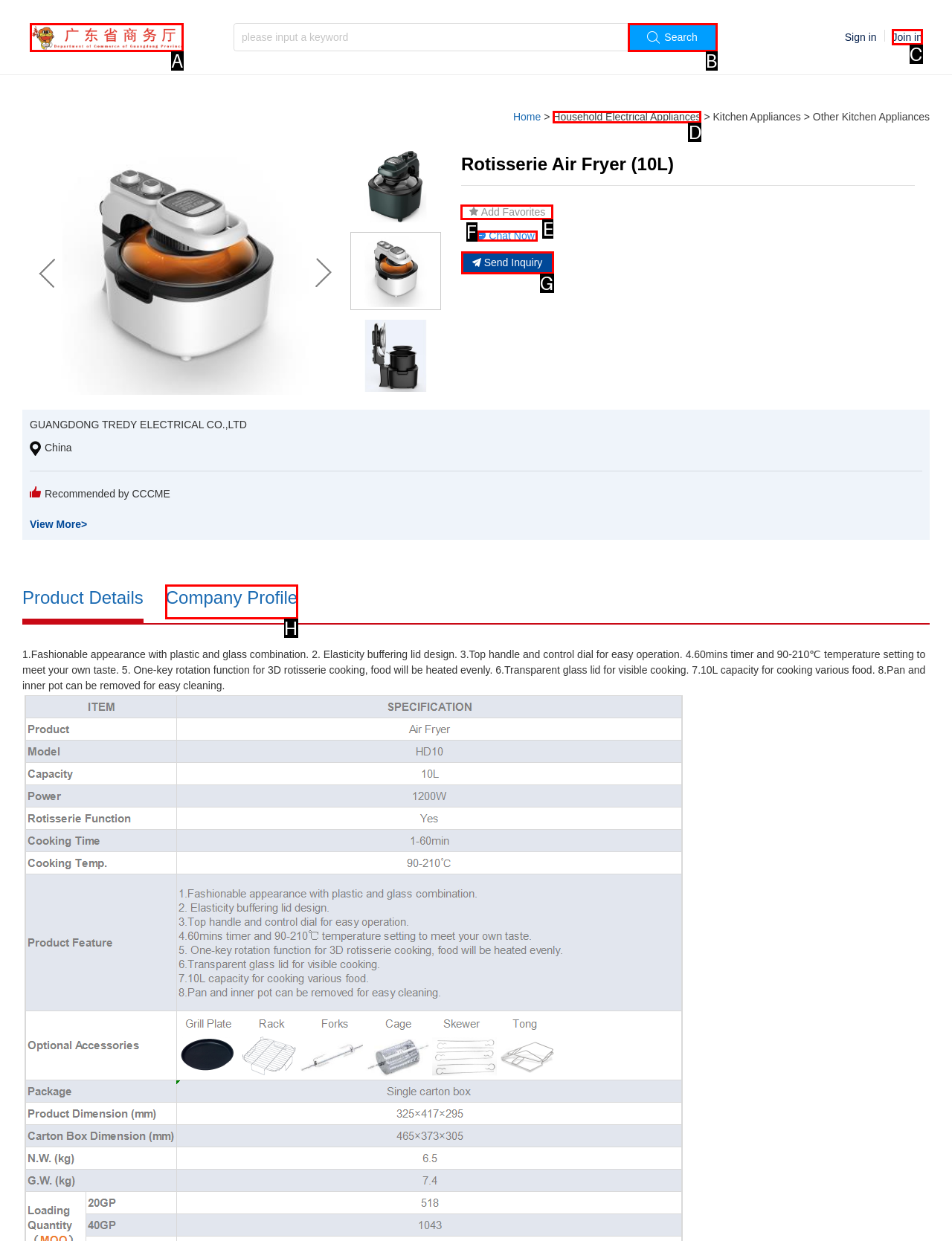From the given options, choose the one to complete the task: Add the product to favorites
Indicate the letter of the correct option.

E